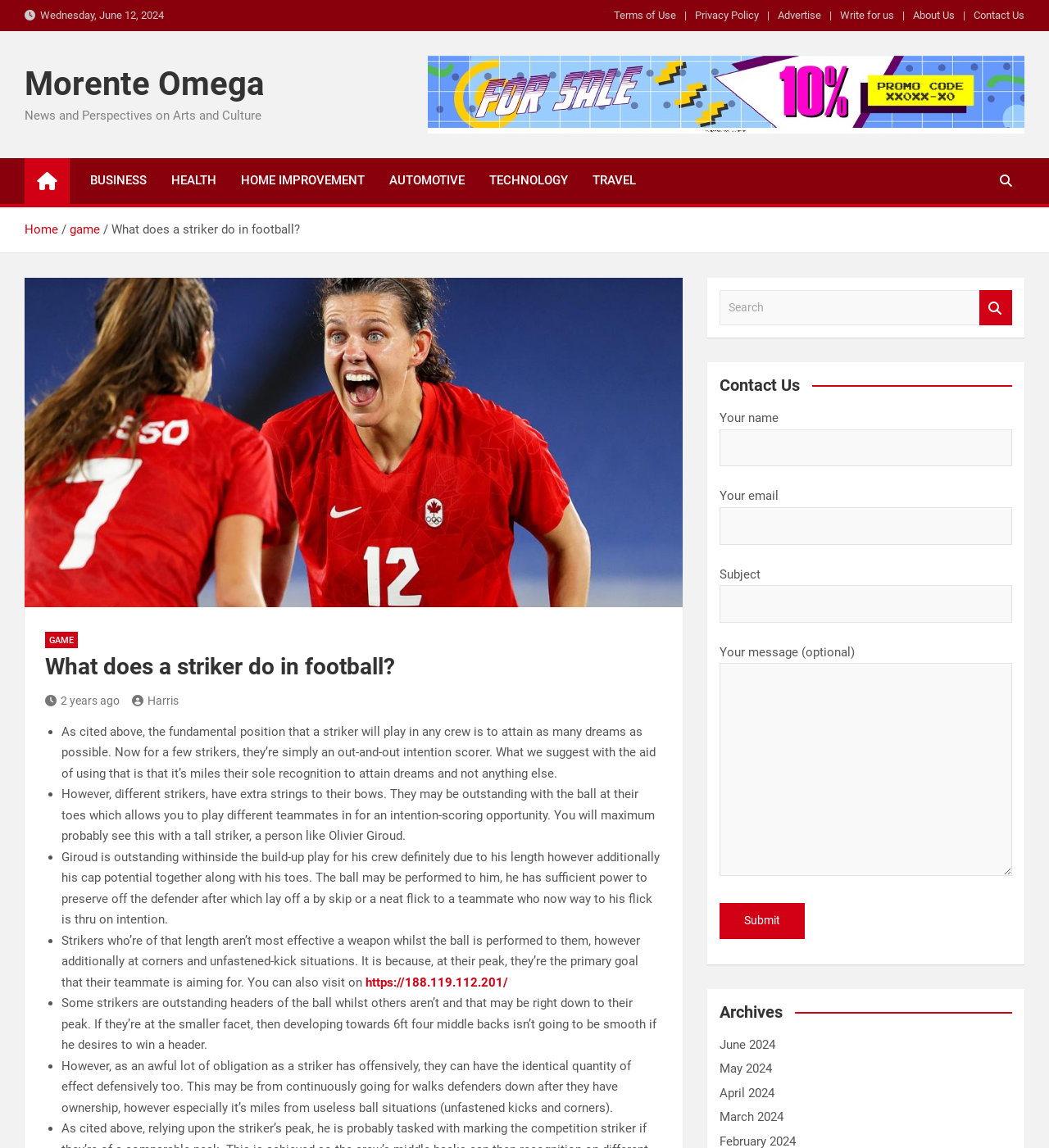Determine the bounding box coordinates of the section I need to click to execute the following instruction: "Click on the 'GAME' link". Provide the coordinates as four float numbers between 0 and 1, i.e., [left, top, right, bottom].

[0.043, 0.55, 0.074, 0.565]